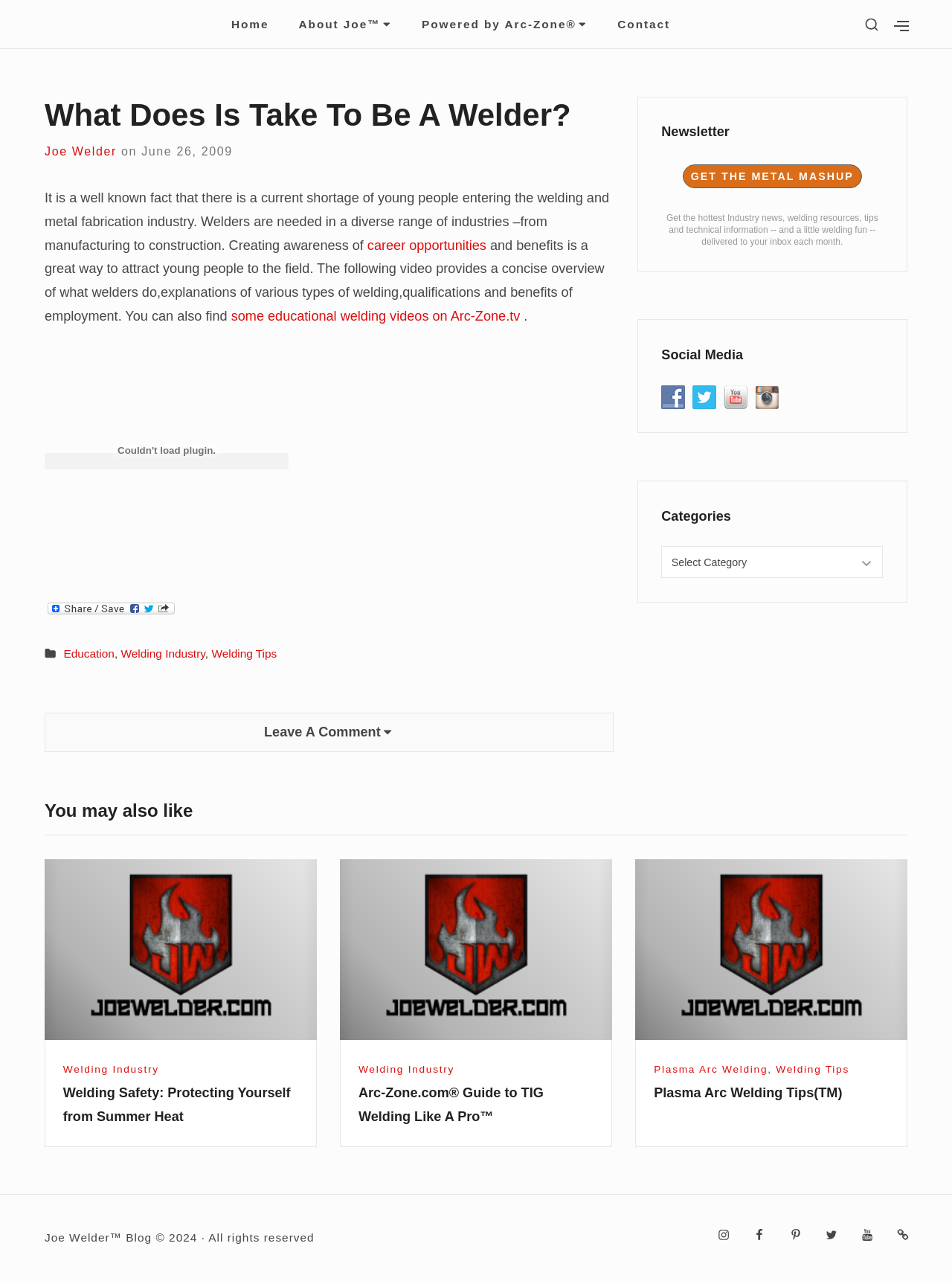Please find the bounding box coordinates of the element that you should click to achieve the following instruction: "Click on the 'Contact' link". The coordinates should be presented as four float numbers between 0 and 1: [left, top, right, bottom].

[0.635, 0.006, 0.718, 0.032]